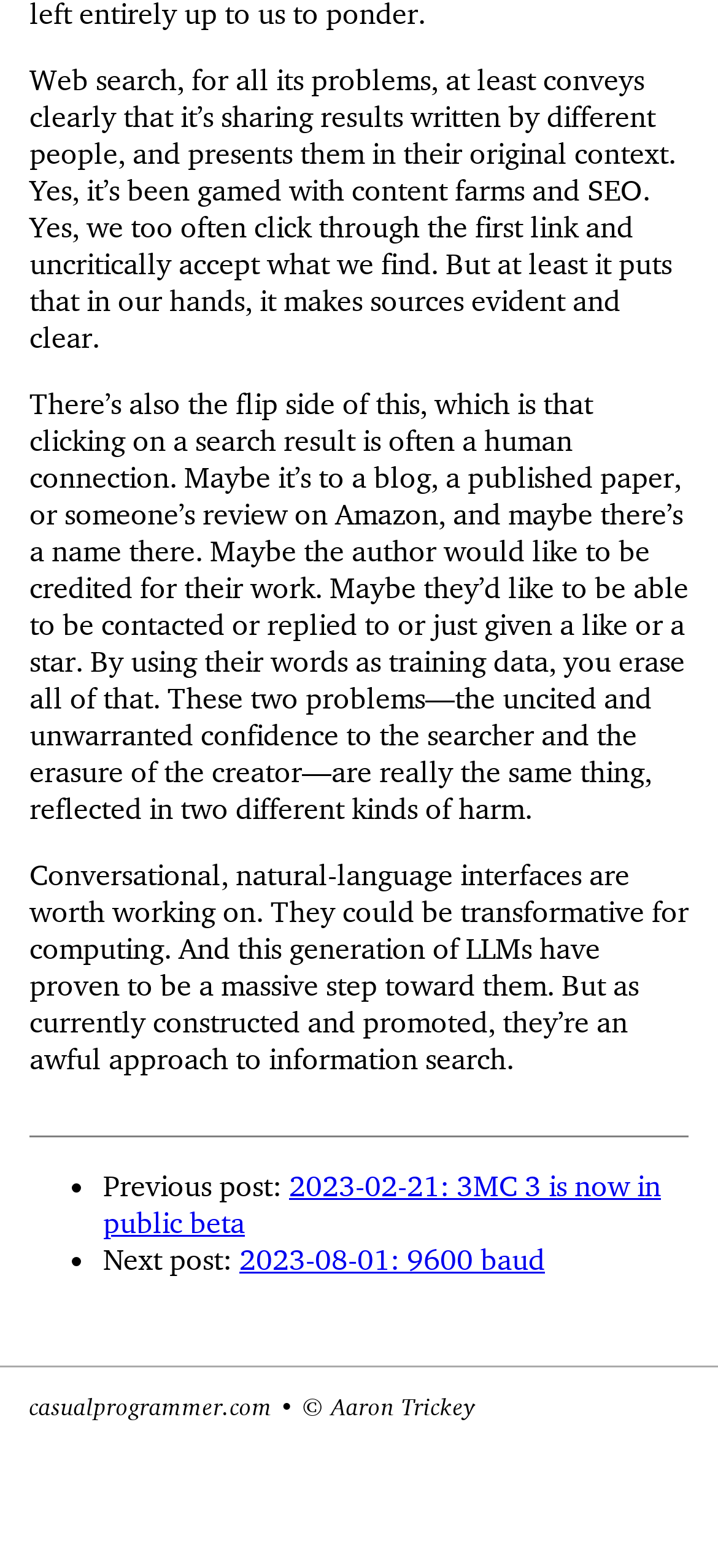Using the provided description 2023-08-01: 9600 baud, find the bounding box coordinates for the UI element. Provide the coordinates in (top-left x, top-left y, bottom-right x, bottom-right y) format, ensuring all values are between 0 and 1.

[0.333, 0.791, 0.759, 0.815]